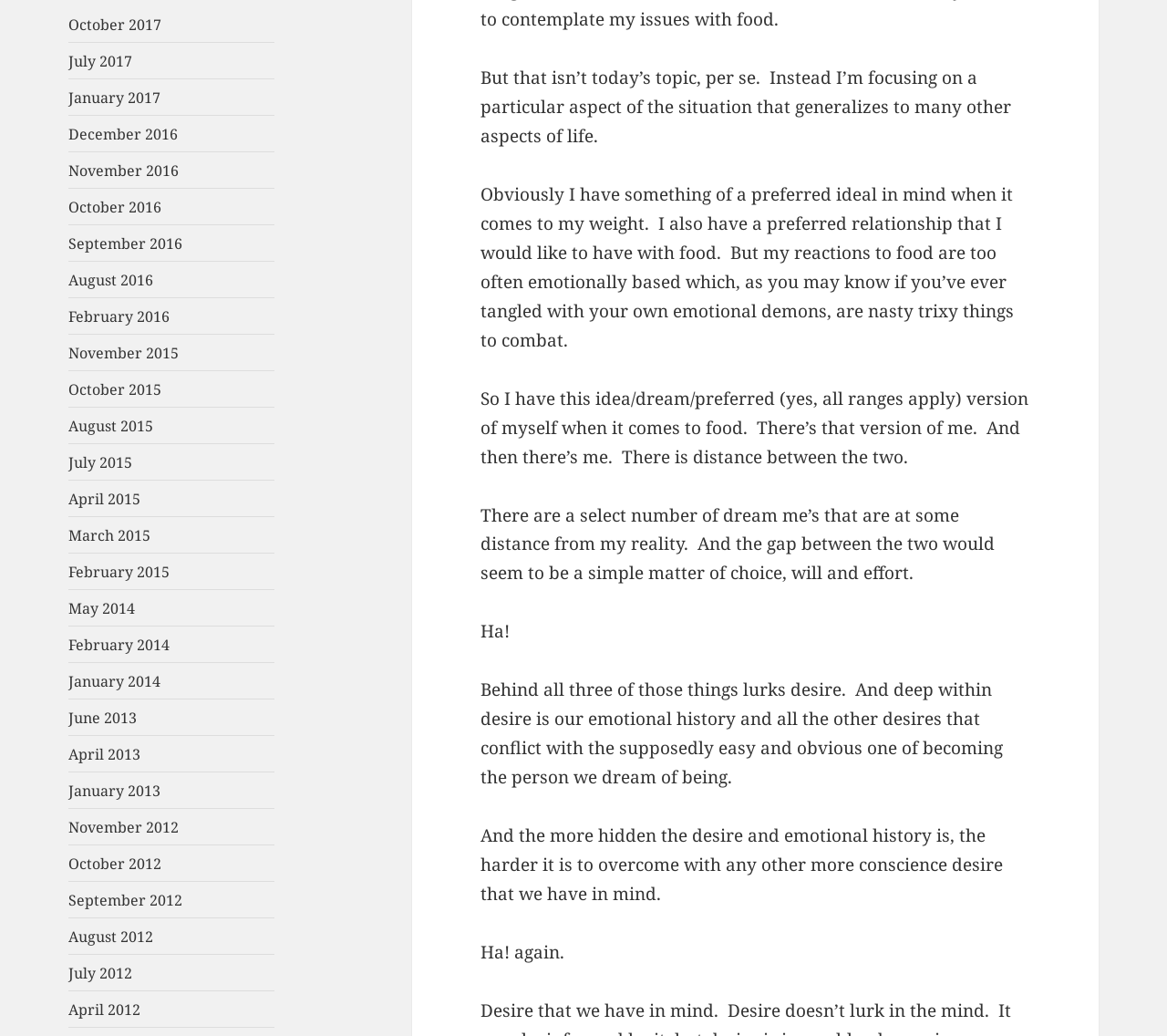Respond to the following query with just one word or a short phrase: 
How many links are on the webpage?

34